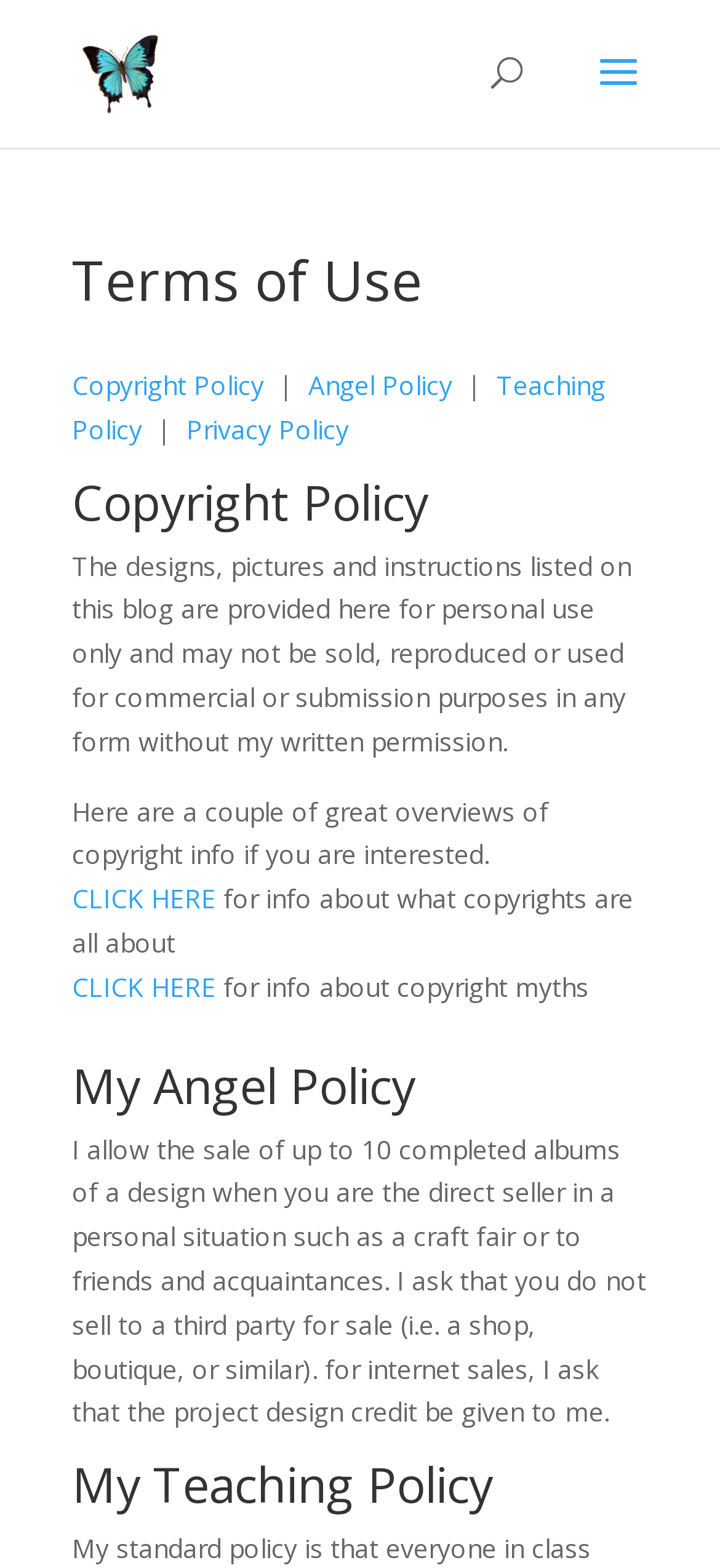Predict the bounding box of the UI element based on the description: "alt="Laura Denison Designs"". The coordinates should be four float numbers between 0 and 1, formatted as [left, top, right, bottom].

[0.11, 0.034, 0.223, 0.056]